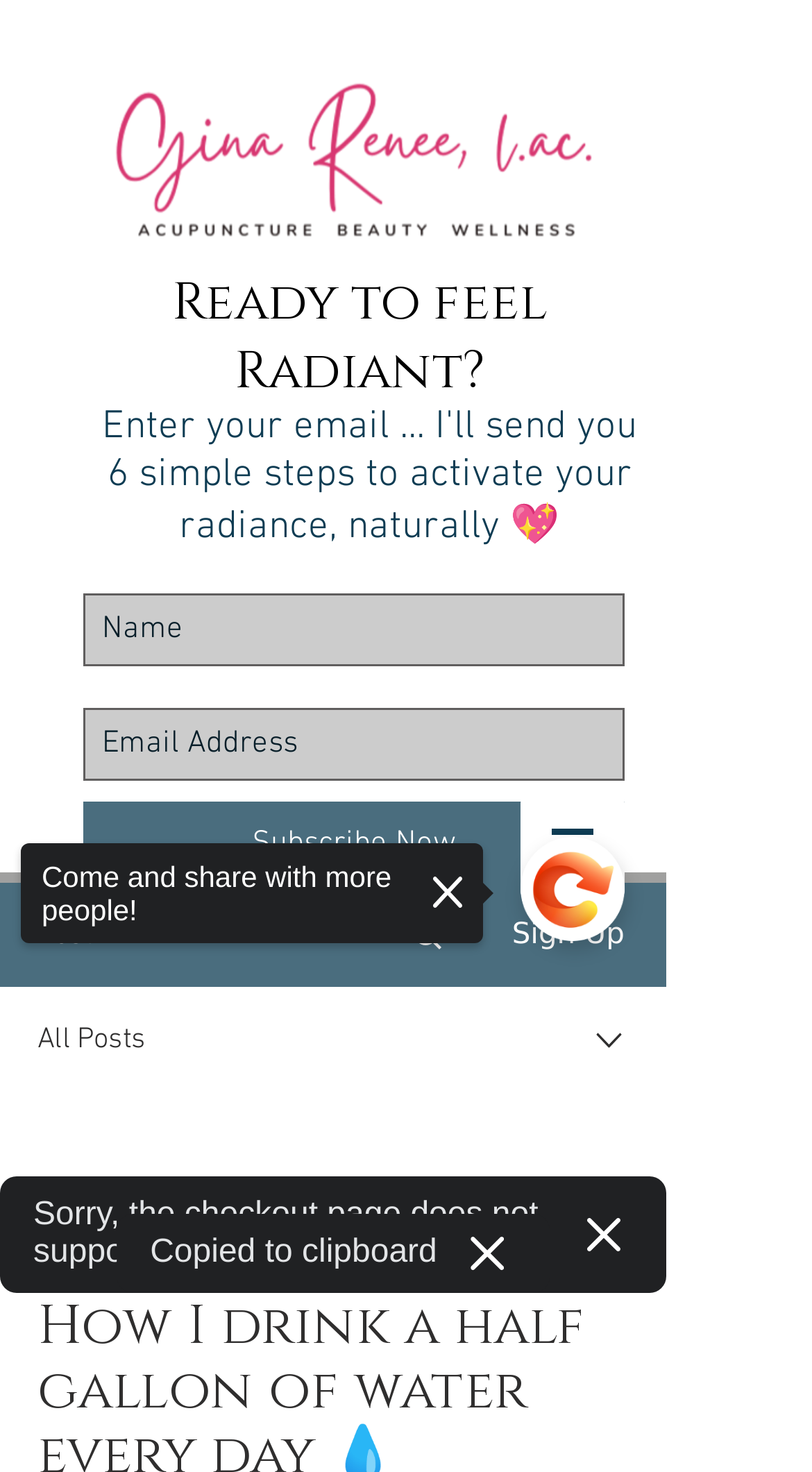Please provide the bounding box coordinates for the element that needs to be clicked to perform the following instruction: "View more posts". The coordinates should be given as four float numbers between 0 and 1, i.e., [left, top, right, bottom].

[0.046, 0.694, 0.179, 0.718]